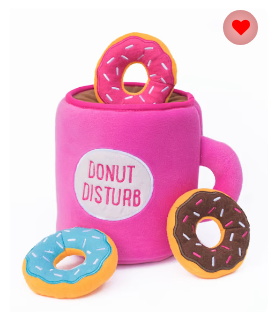Explain the scene depicted in the image, including all details.

The image features an adorable plush dog toy set called the "Donutz Dog Toy." It showcases a vibrant pink coffee mug with the playful phrase "DONUT DISTURB" printed on its front. Nestled inside the mug are three colorful plush donuts: one blue with sprinkles, one pink with sprinkles, and one chocolate frosted, adding a whimsical touch. This delightful toy set is designed to provide hours of interactive playtime for your furry companion, making it a perfect choice for dog lovers. With a size of 7x7x2 inches, it offers a compact yet engaging experience for your pet. The playful design is sure to bring joy both to pets and their owners alike.